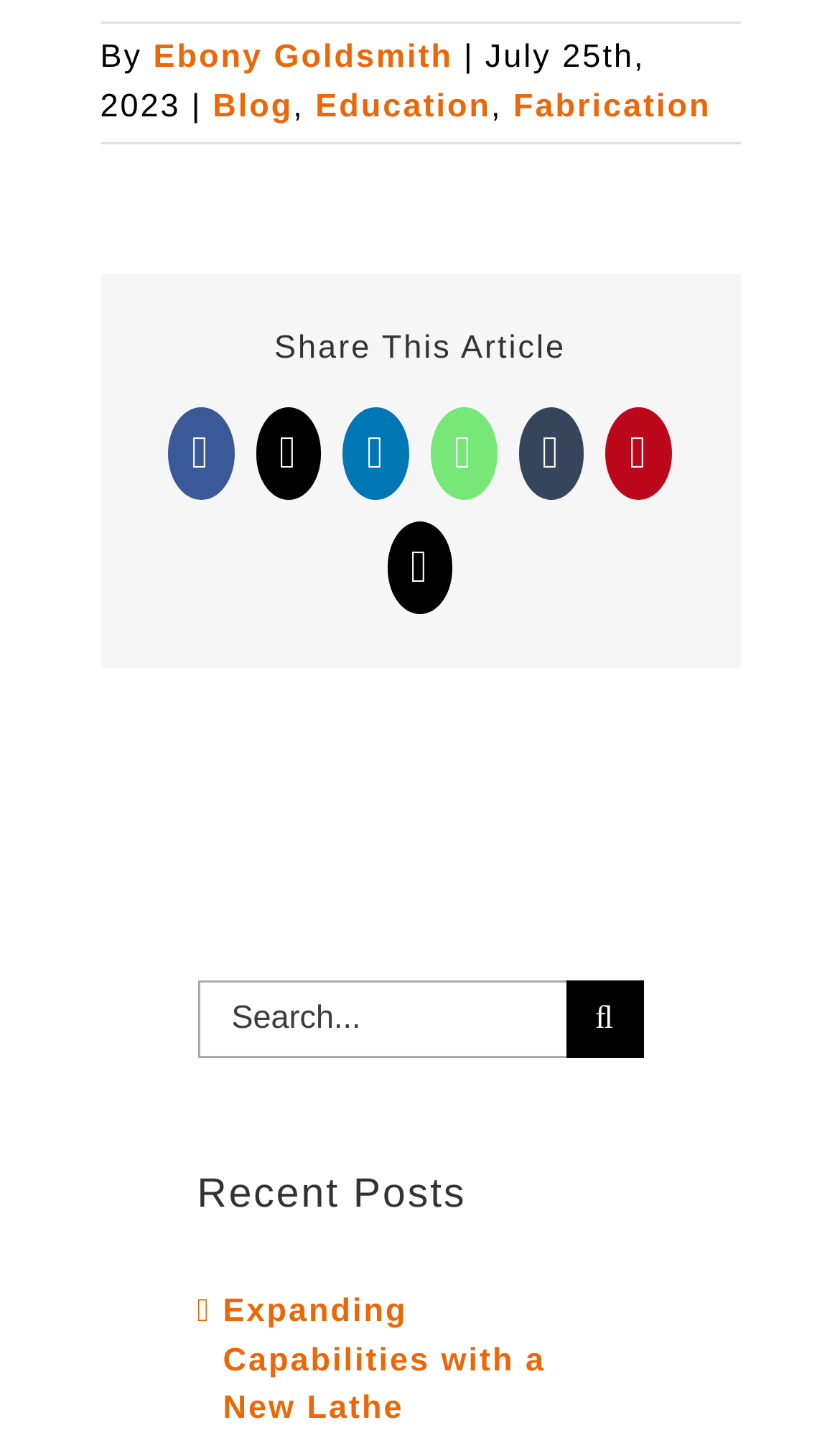How many links are available in the 'Recent Posts' section?
Answer the question with a detailed explanation, including all necessary information.

There is only one link available in the 'Recent Posts' section, which is 'Expanding Capabilities with a New Lathe'.